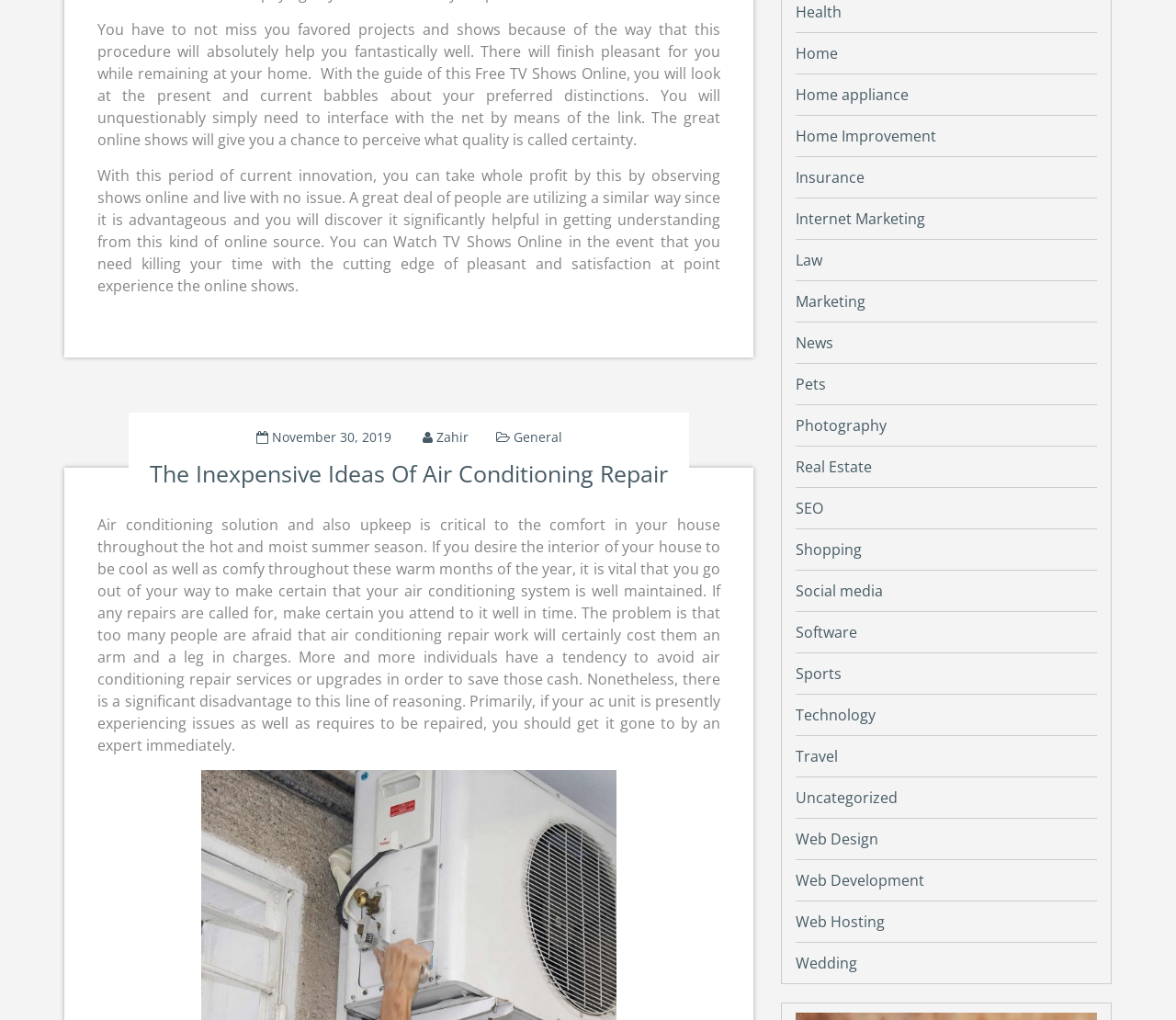Please identify the bounding box coordinates of the clickable area that will allow you to execute the instruction: "Click on the 'Health' category".

[0.677, 0.002, 0.716, 0.022]